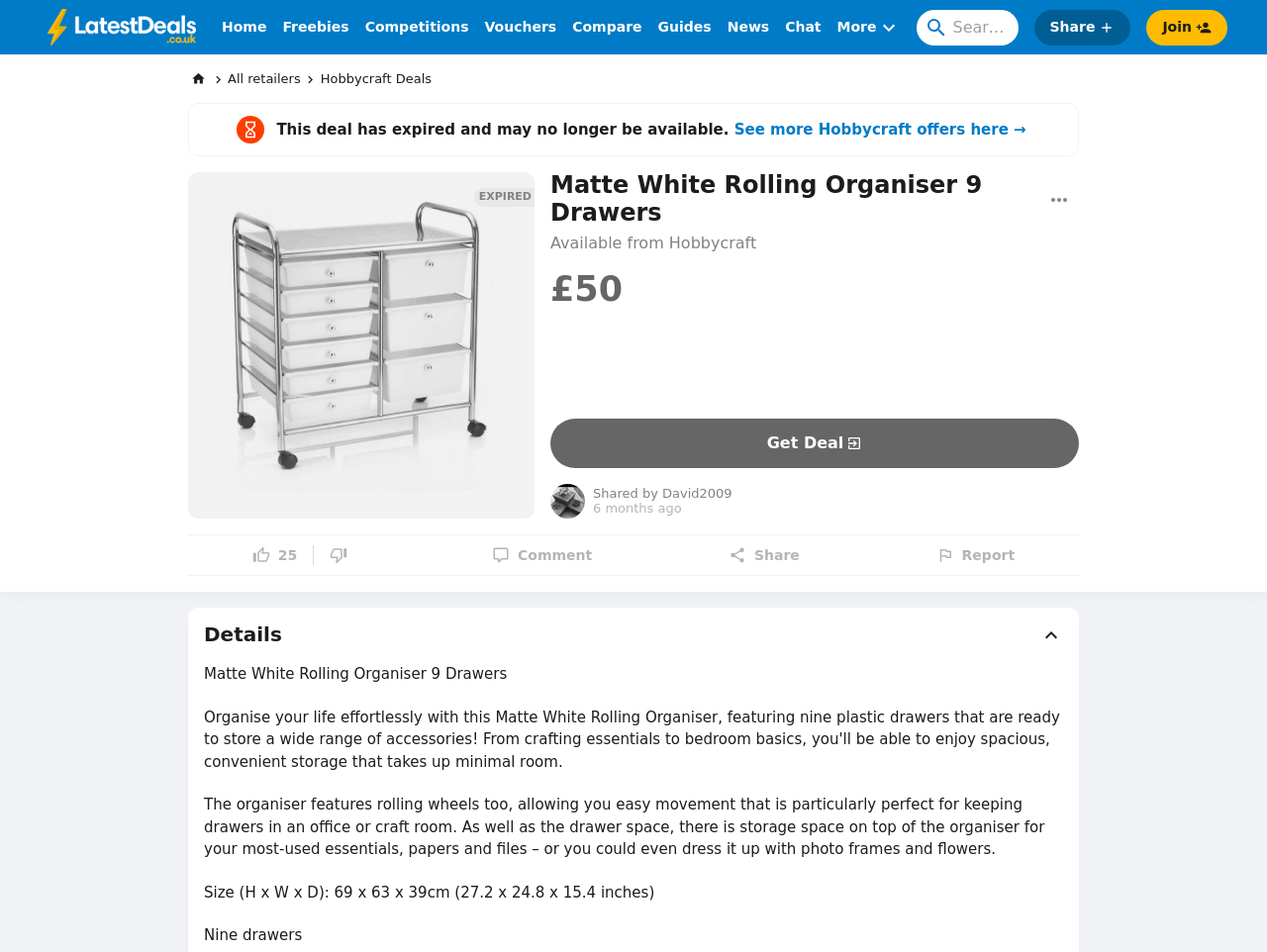Who shared this deal?
Respond with a short answer, either a single word or a phrase, based on the image.

David2009